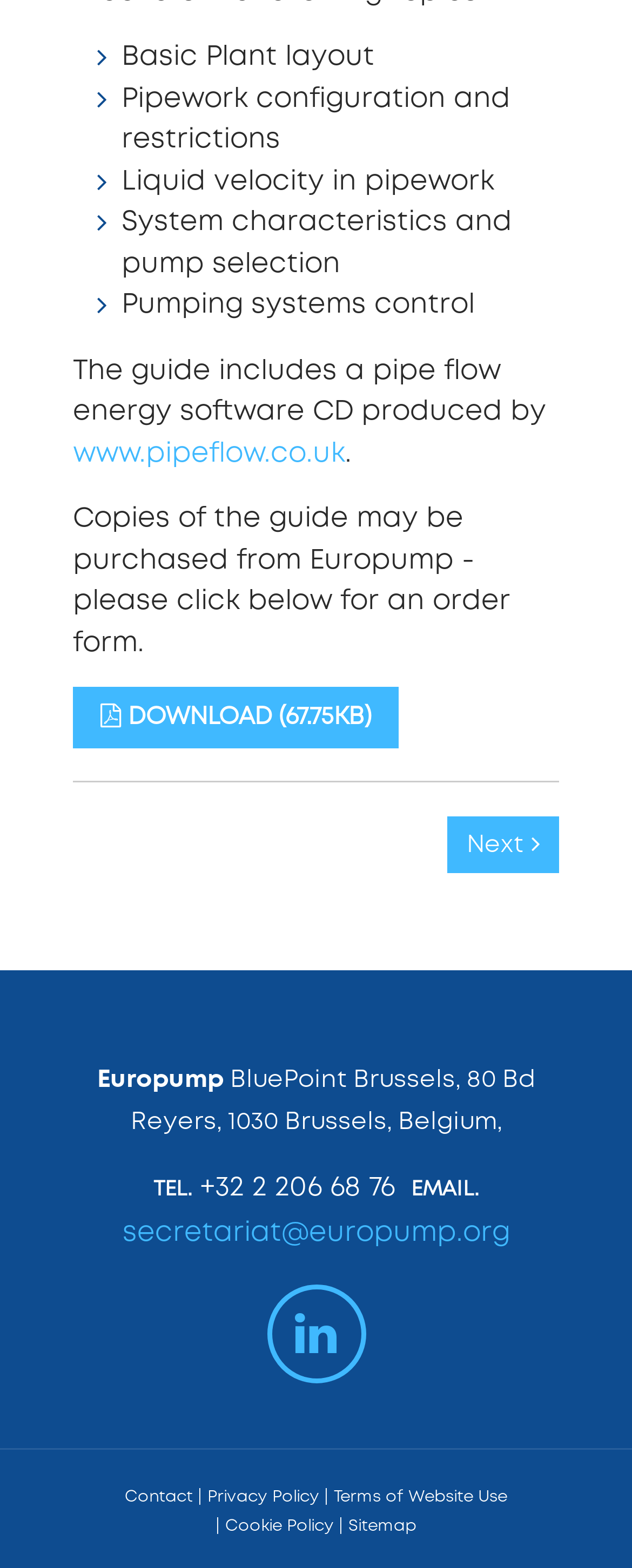Respond to the following query with just one word or a short phrase: 
What is the topic of the guide?

Pipework configuration